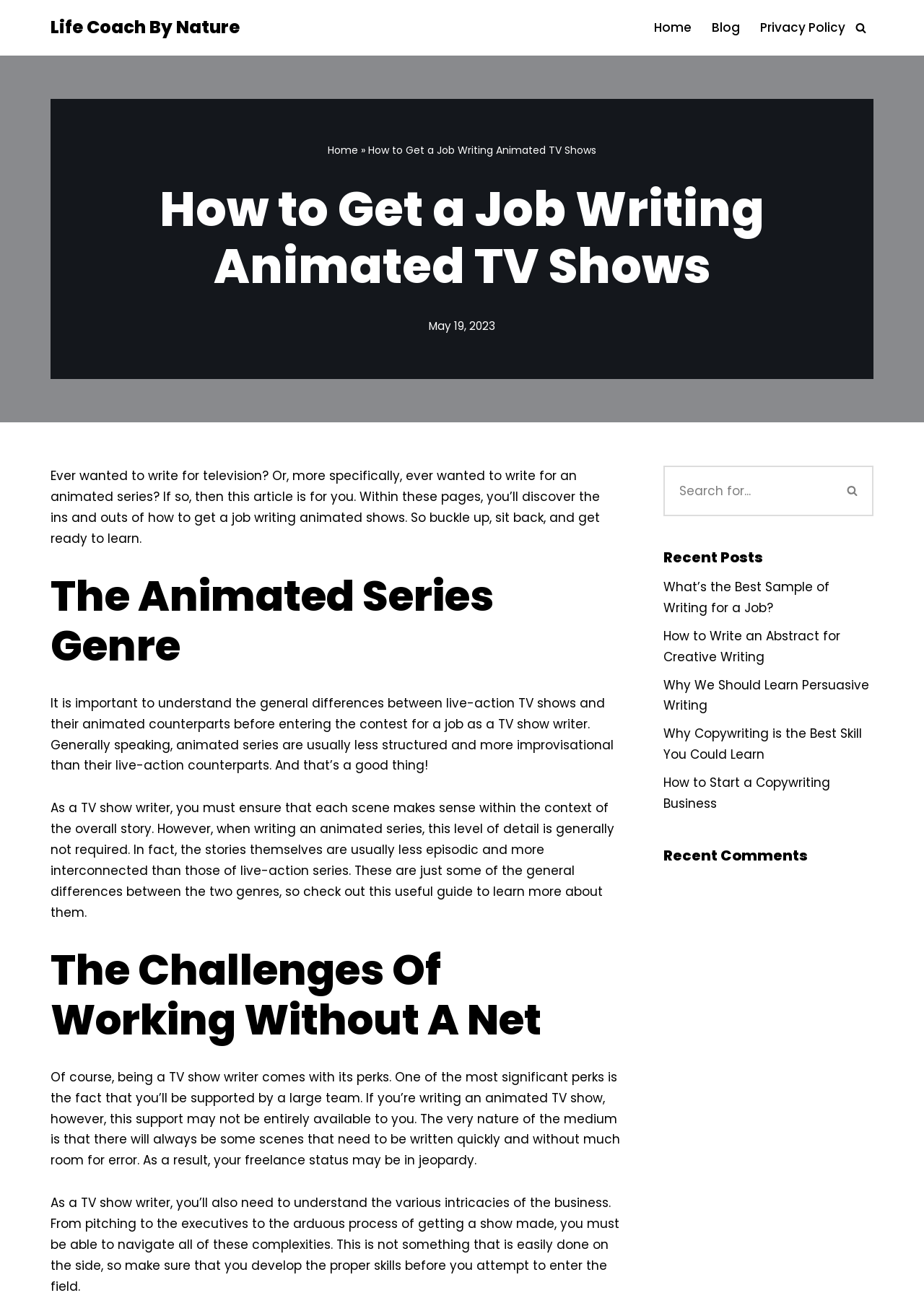Please determine the bounding box coordinates for the element that should be clicked to follow these instructions: "Click the 'Life Coach By Nature' link".

[0.055, 0.01, 0.259, 0.033]